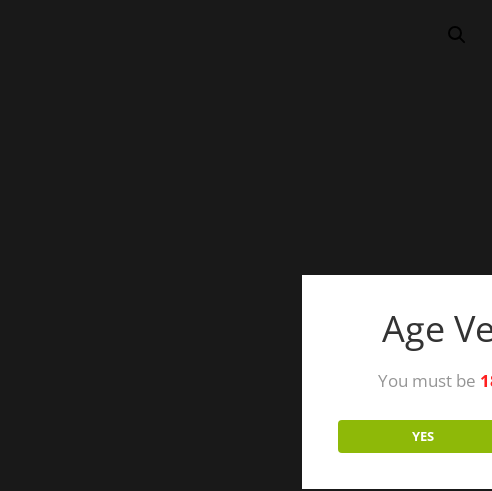Using the details in the image, give a detailed response to the question below:
What is the color of the button to confirm eligibility?

The button at the bottom of the age verification prompt is labeled 'YES' and is colored green, inviting users to confirm their eligibility.